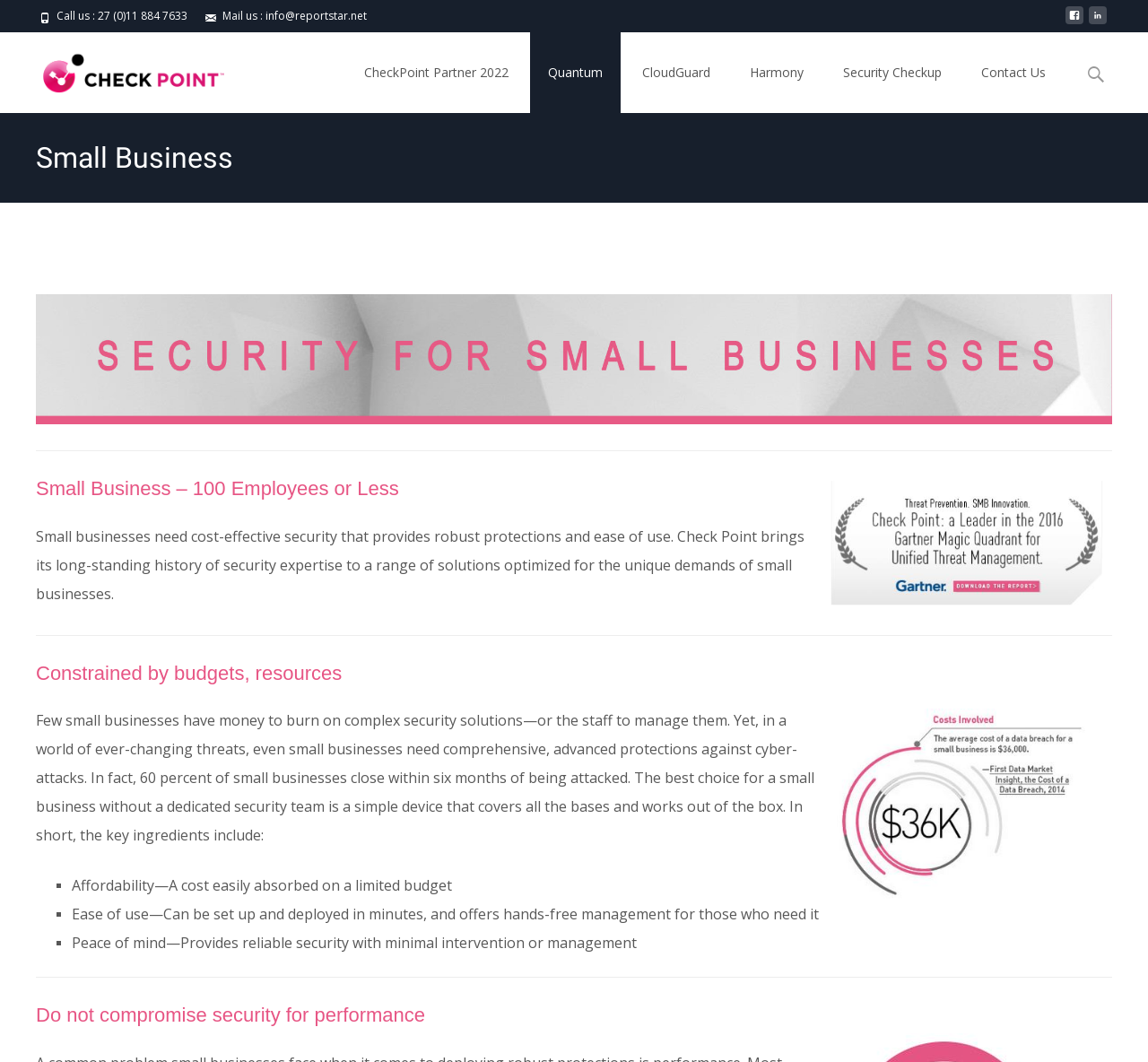Use a single word or phrase to answer the question: What is the benefit of Check Point's security solution?

Peace of mind